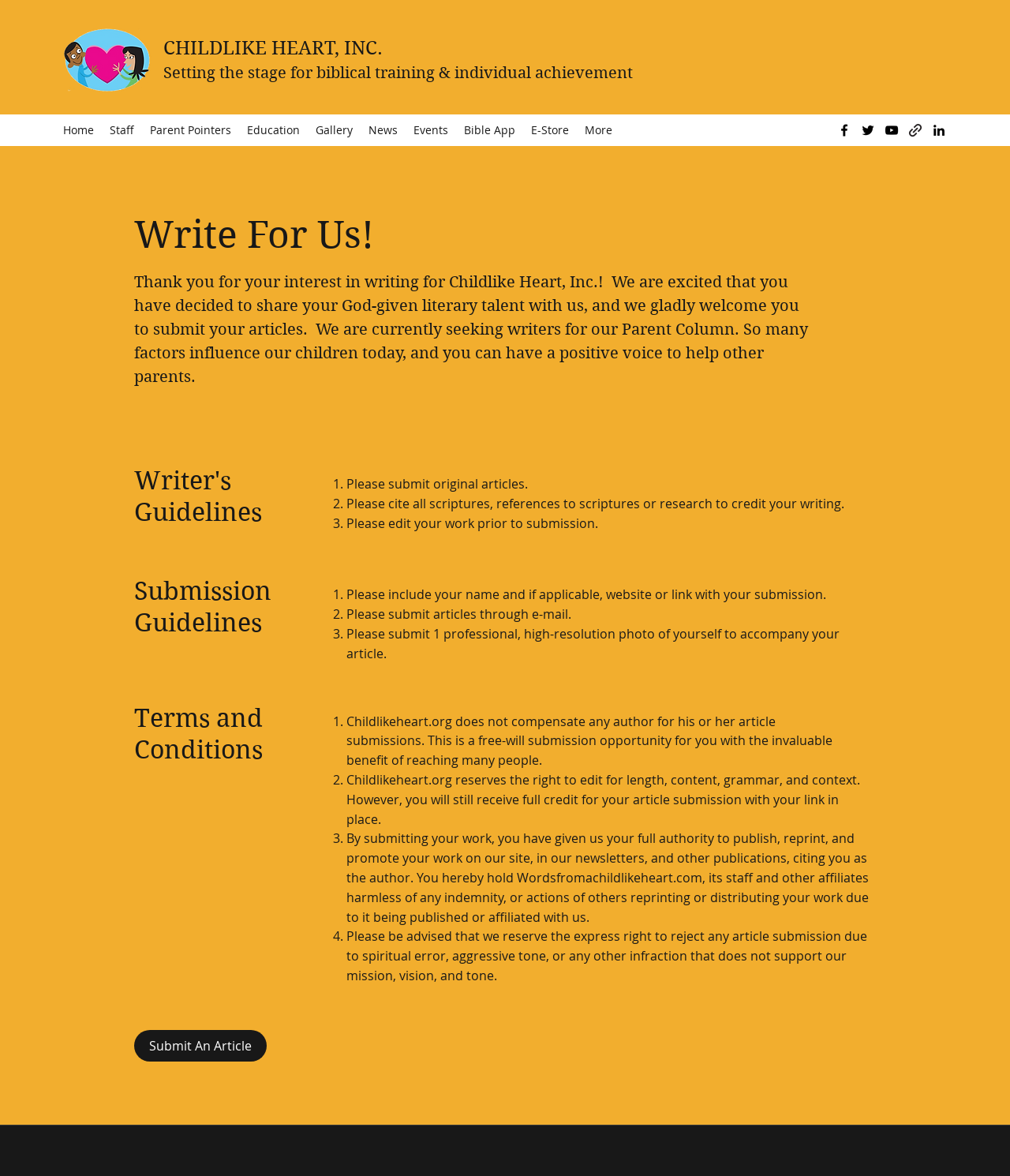Please provide a detailed answer to the question below based on the screenshot: 
How should articles be submitted?

According to the Submission Guidelines section, writers should submit their articles through e-mail, which is mentioned in the second point of the guidelines.